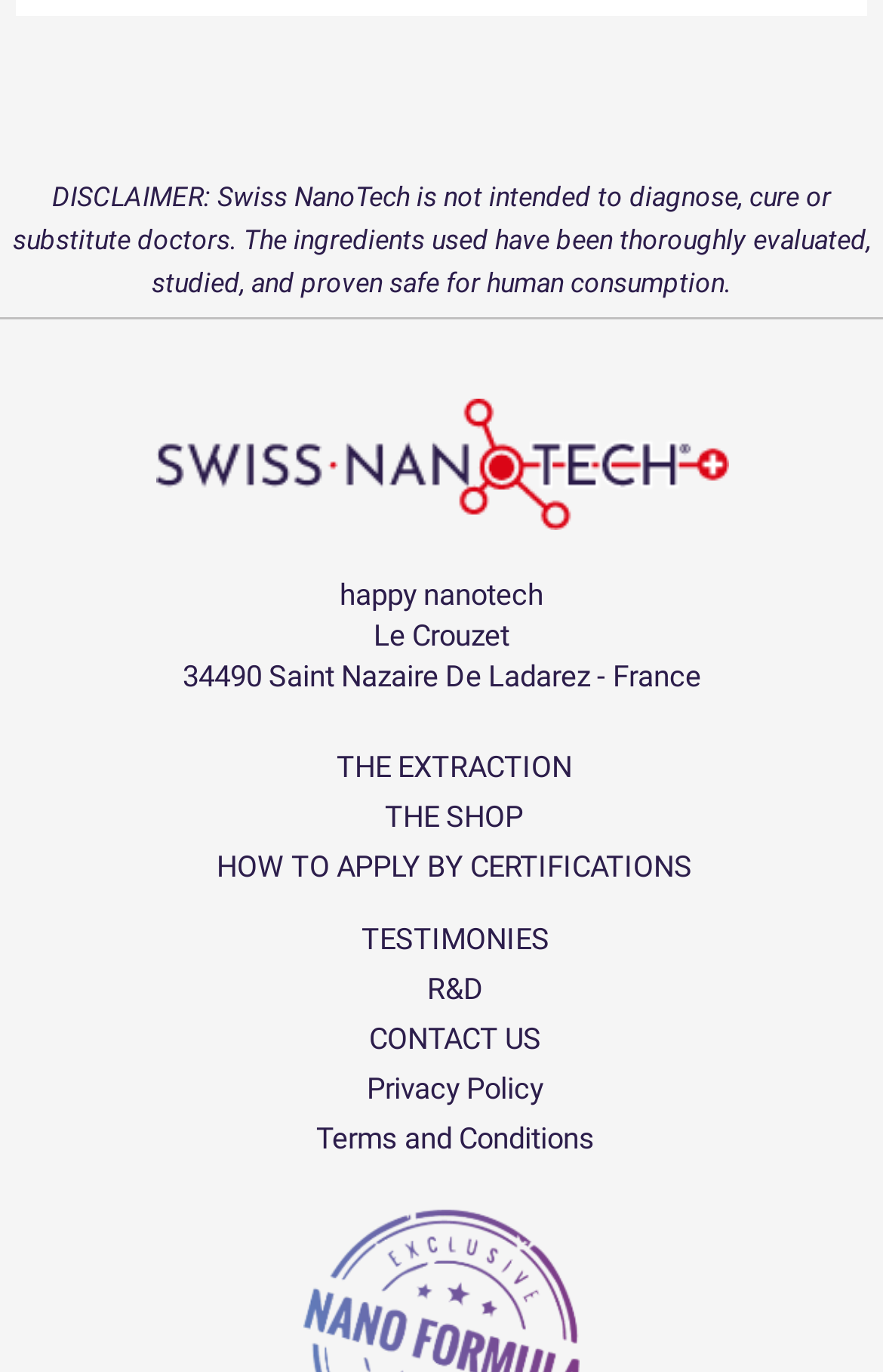Answer the question below using just one word or a short phrase: 
Where is happy nanotech located?

Le Crouzet, France